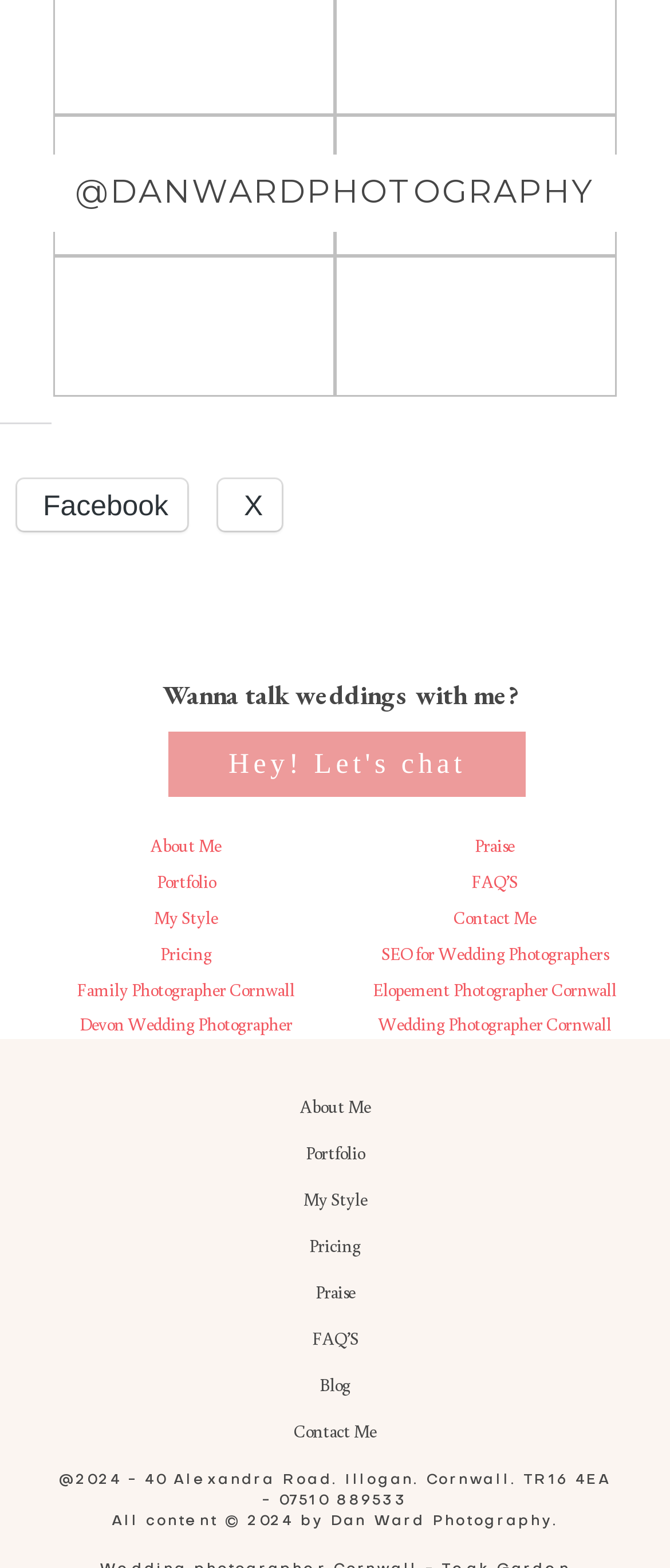Please specify the bounding box coordinates of the clickable section necessary to execute the following command: "Check the portfolio".

[0.234, 0.554, 0.321, 0.57]